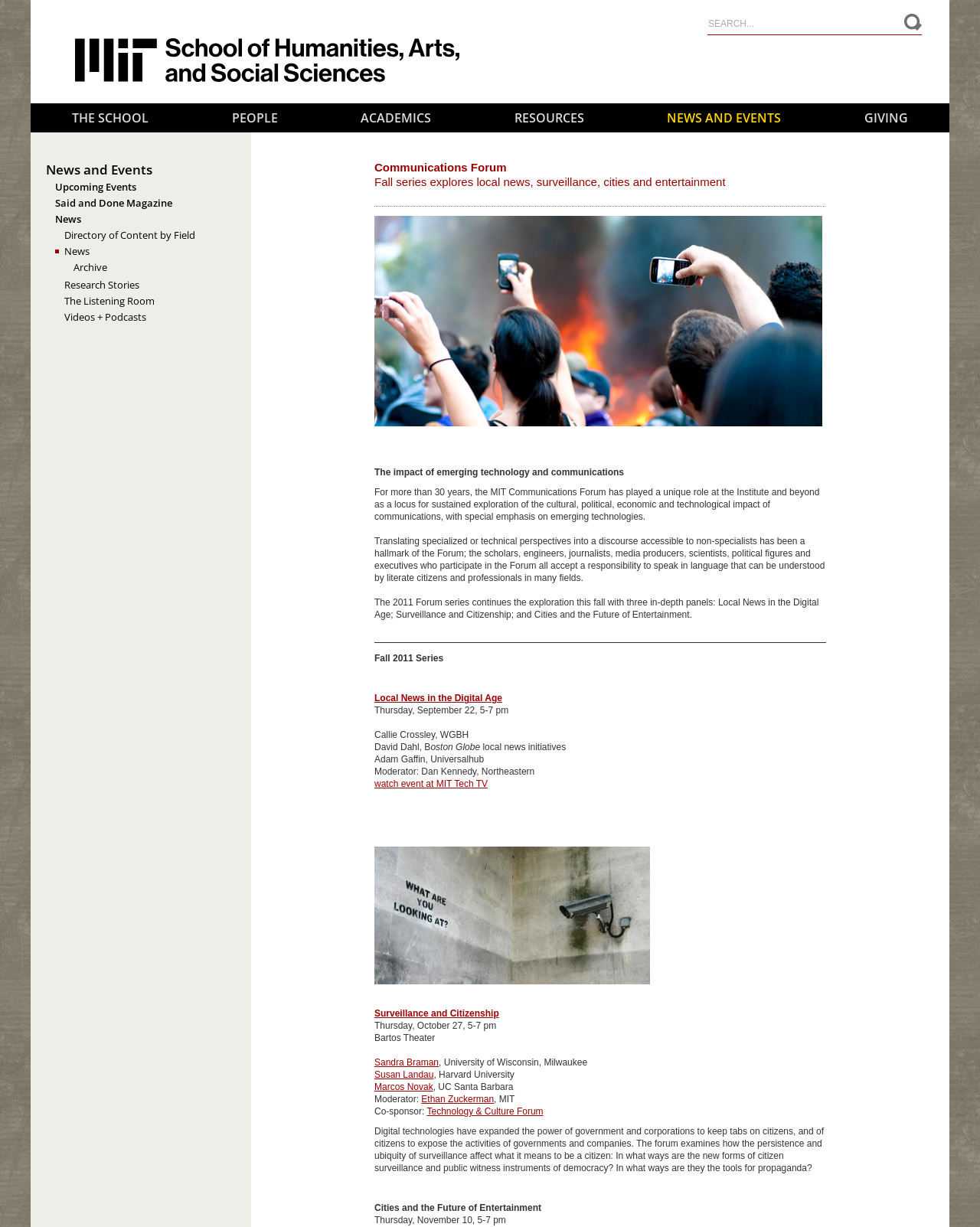What is the date of the 'Cities and the Future of Entertainment' panel?
Using the image as a reference, give an elaborate response to the question.

I found the answer by looking at the text under the 'Cities and the Future of Entertainment' panel, which lists the date and time of the panel. The date is Thursday, November 10.